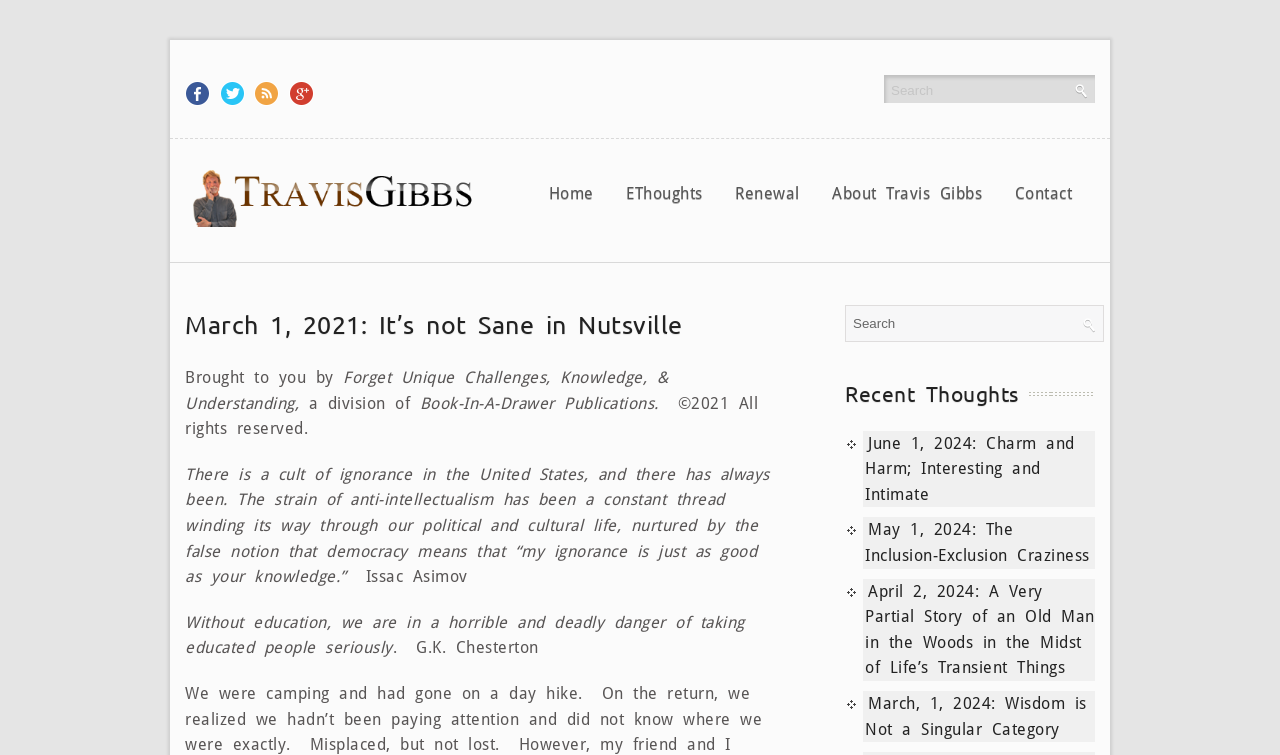Provide the bounding box coordinates of the HTML element this sentence describes: "input value="Search" name="s" value="Search"". The bounding box coordinates consist of four float numbers between 0 and 1, i.e., [left, top, right, bottom].

[0.691, 0.099, 0.842, 0.14]